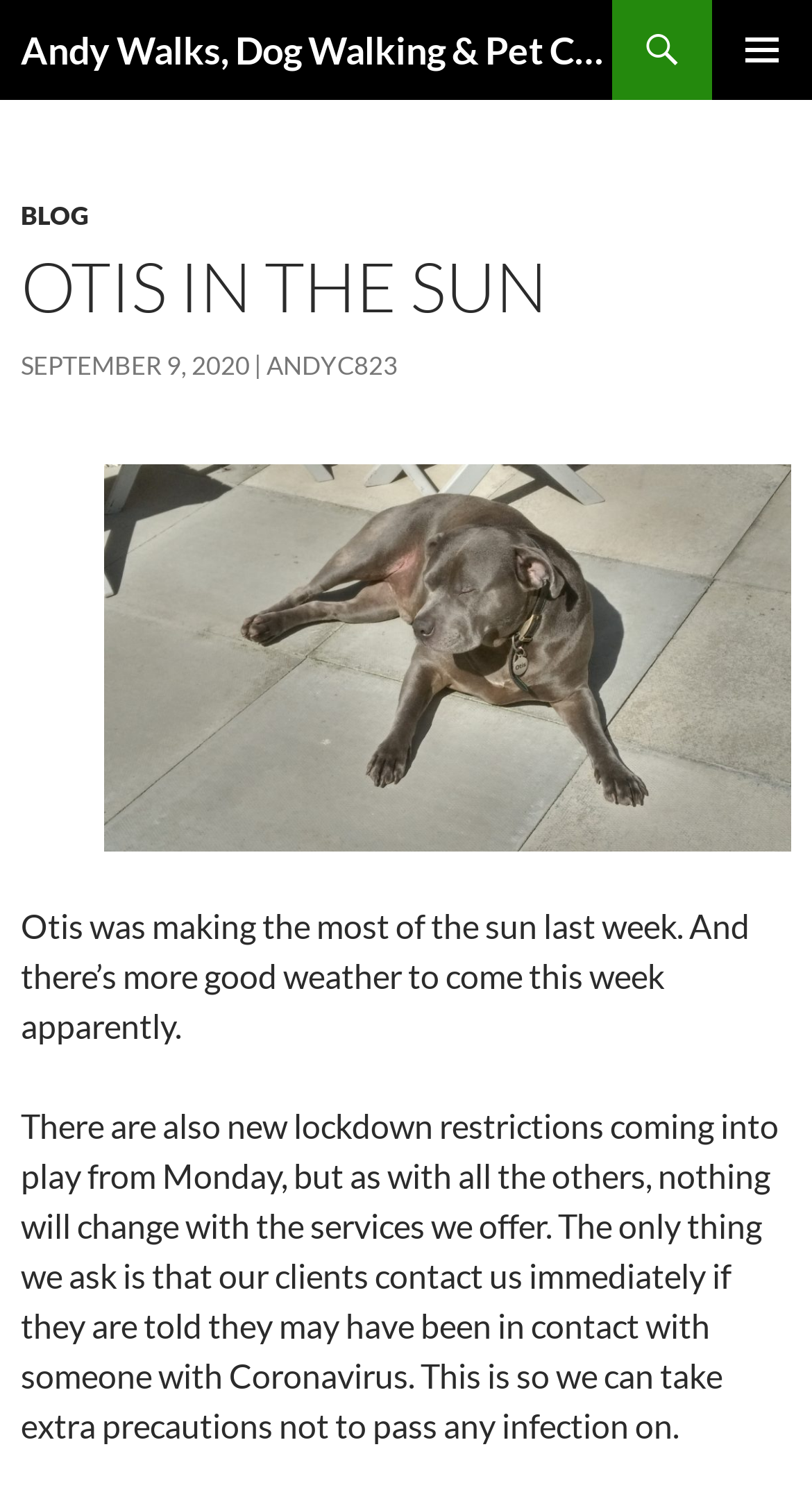What is the weather forecast?
Based on the visual content, answer with a single word or a brief phrase.

Good weather